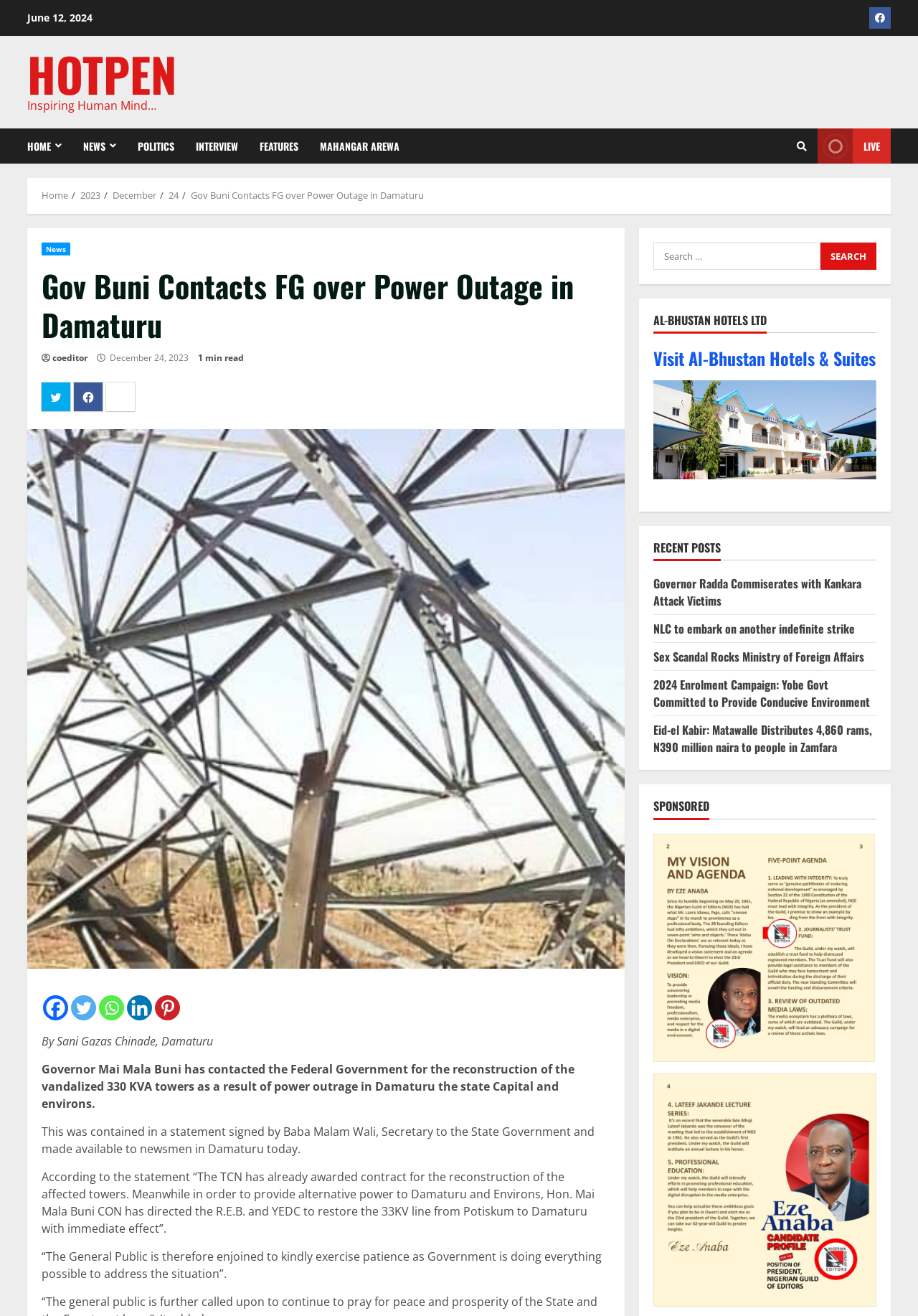Give a detailed account of the webpage.

The webpage is about a news article titled "Gov Buni Contacts FG over Power Outage in Damaturu" on the HOTPEN website. At the top of the page, there is a date "June 12, 2024" and a link to the HOTPEN website. Below that, there are several navigation links, including "HOME", "NEWS", "POLITICS", and others.

The main content of the page is divided into two sections. On the left side, there is a breadcrumb navigation showing the path "Home > 2023 > December > 24 > Gov Buni Contacts FG over Power Outage in Damaturu". Below that, there is a heading with the title of the article, followed by a brief summary and several social media links.

On the right side, there is a search bar with a search button. Below that, there are several sections, including "AL-BHUSTAN HOTELS LTD" with a link and an image, "RECENT POSTS" with several links to other news articles, and "SPONSORED" with two images and links.

The main article content is located below the breadcrumb navigation and the heading. It consists of several paragraphs of text describing the news article, including quotes from the Governor and other officials. There is also an image related to the article.

At the bottom of the page, there are several links to other news articles and a section with sponsored content.